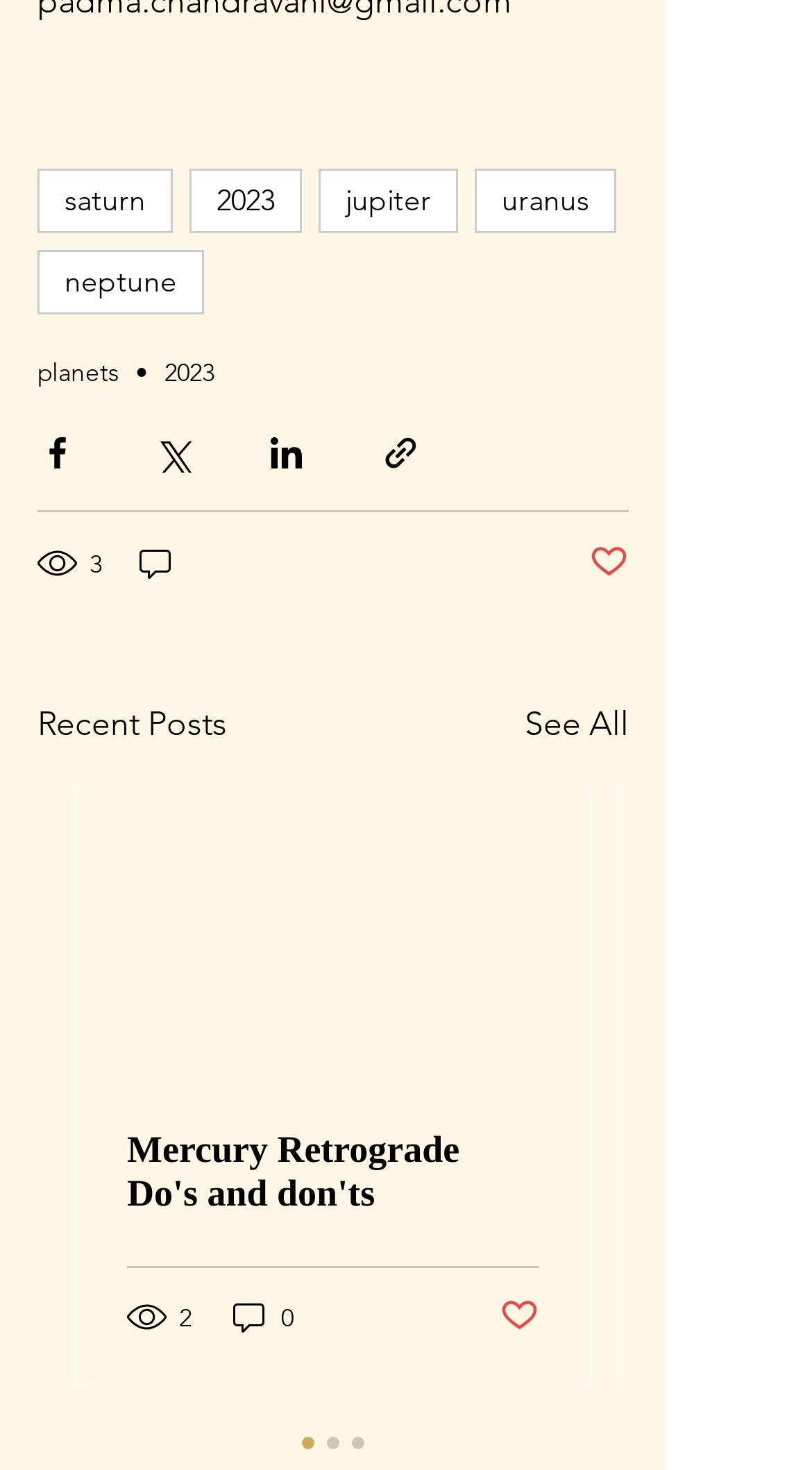Please identify the bounding box coordinates of the element's region that should be clicked to execute the following instruction: "Click on the See All link". The bounding box coordinates must be four float numbers between 0 and 1, i.e., [left, top, right, bottom].

[0.646, 0.476, 0.774, 0.51]